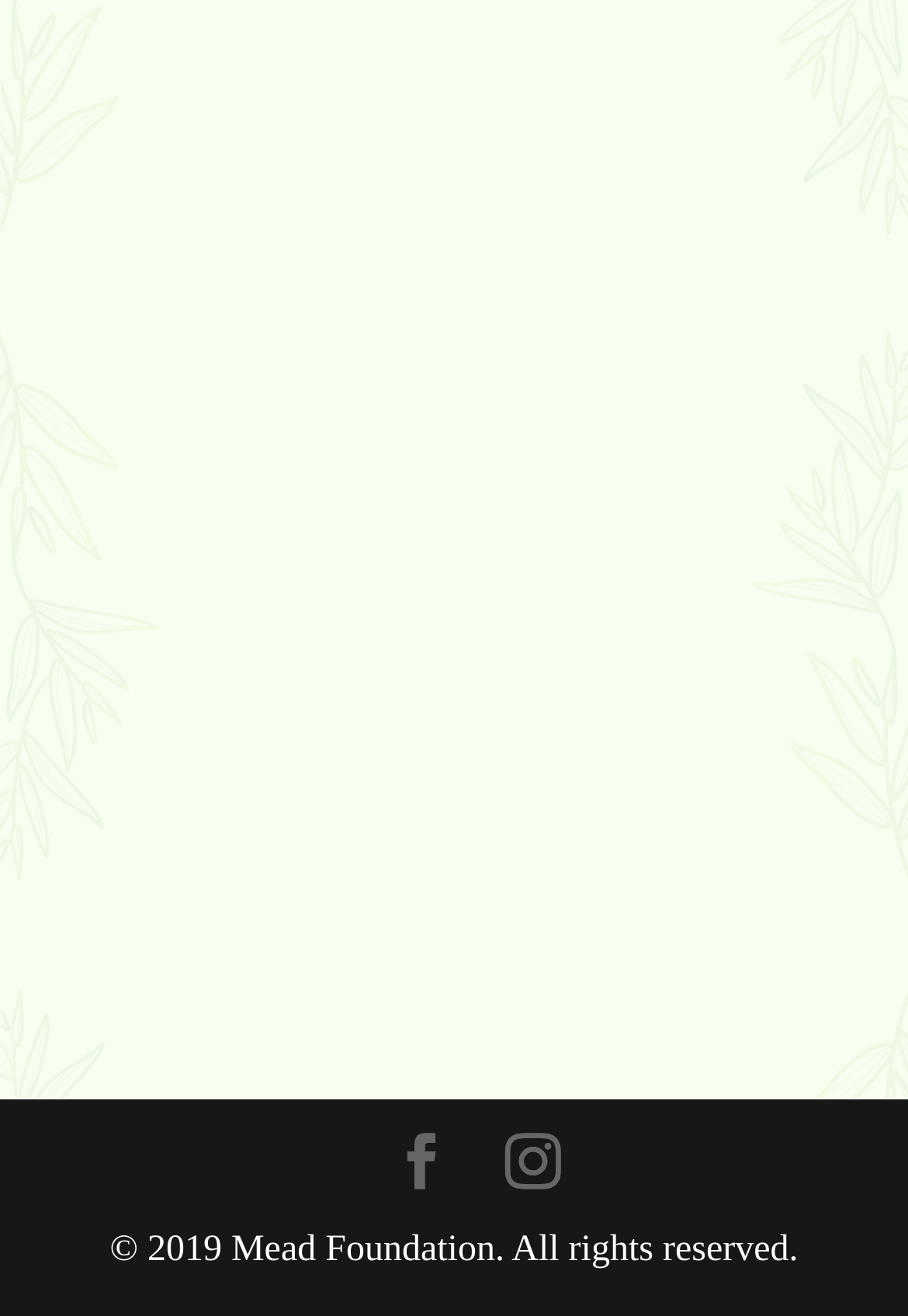Determine the bounding box for the UI element described here: "Instagram".

[0.556, 0.862, 0.618, 0.914]